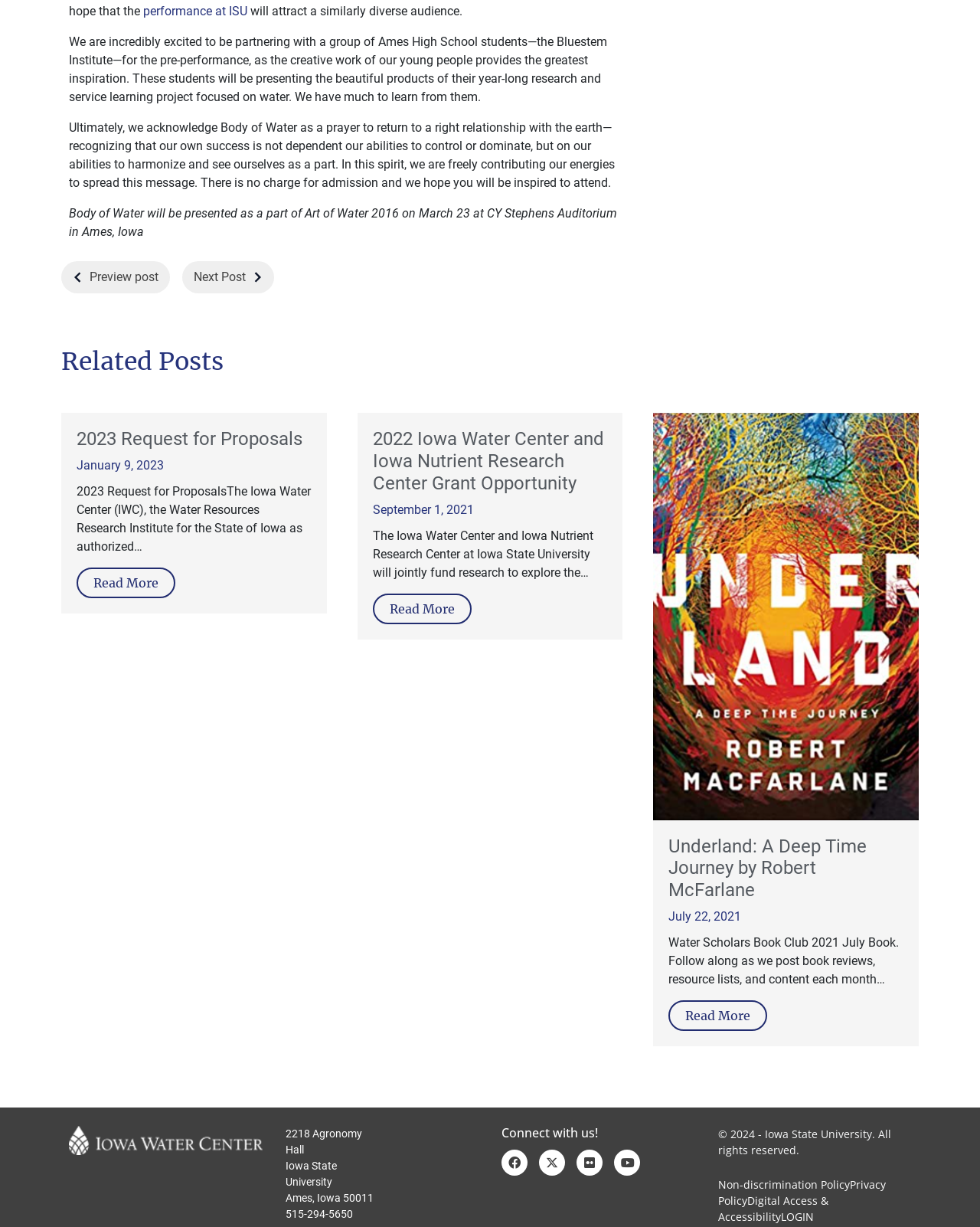What is the date of the 2023 Request for Proposals?
Give a single word or phrase as your answer by examining the image.

January 9, 2023